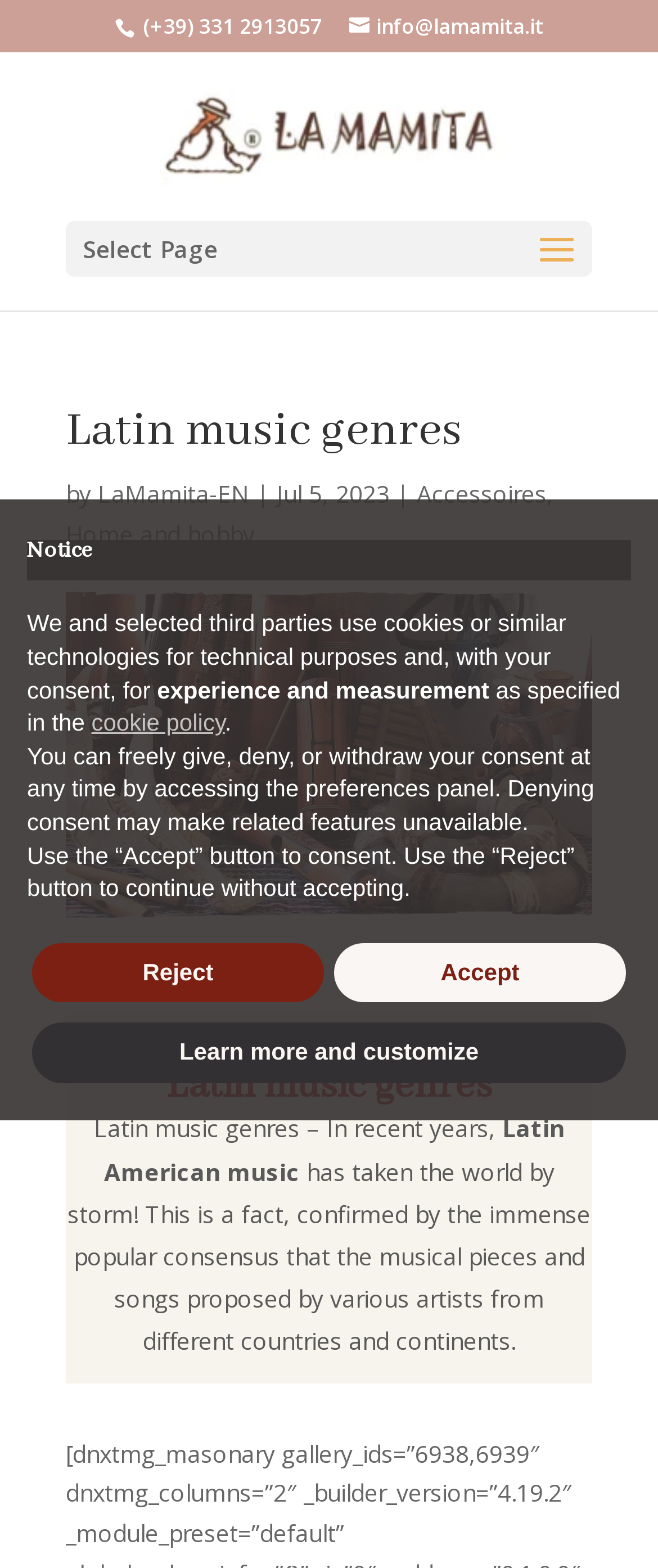Provide the bounding box coordinates of the HTML element this sentence describes: "LaMamita-EN". The bounding box coordinates consist of four float numbers between 0 and 1, i.e., [left, top, right, bottom].

[0.149, 0.305, 0.379, 0.325]